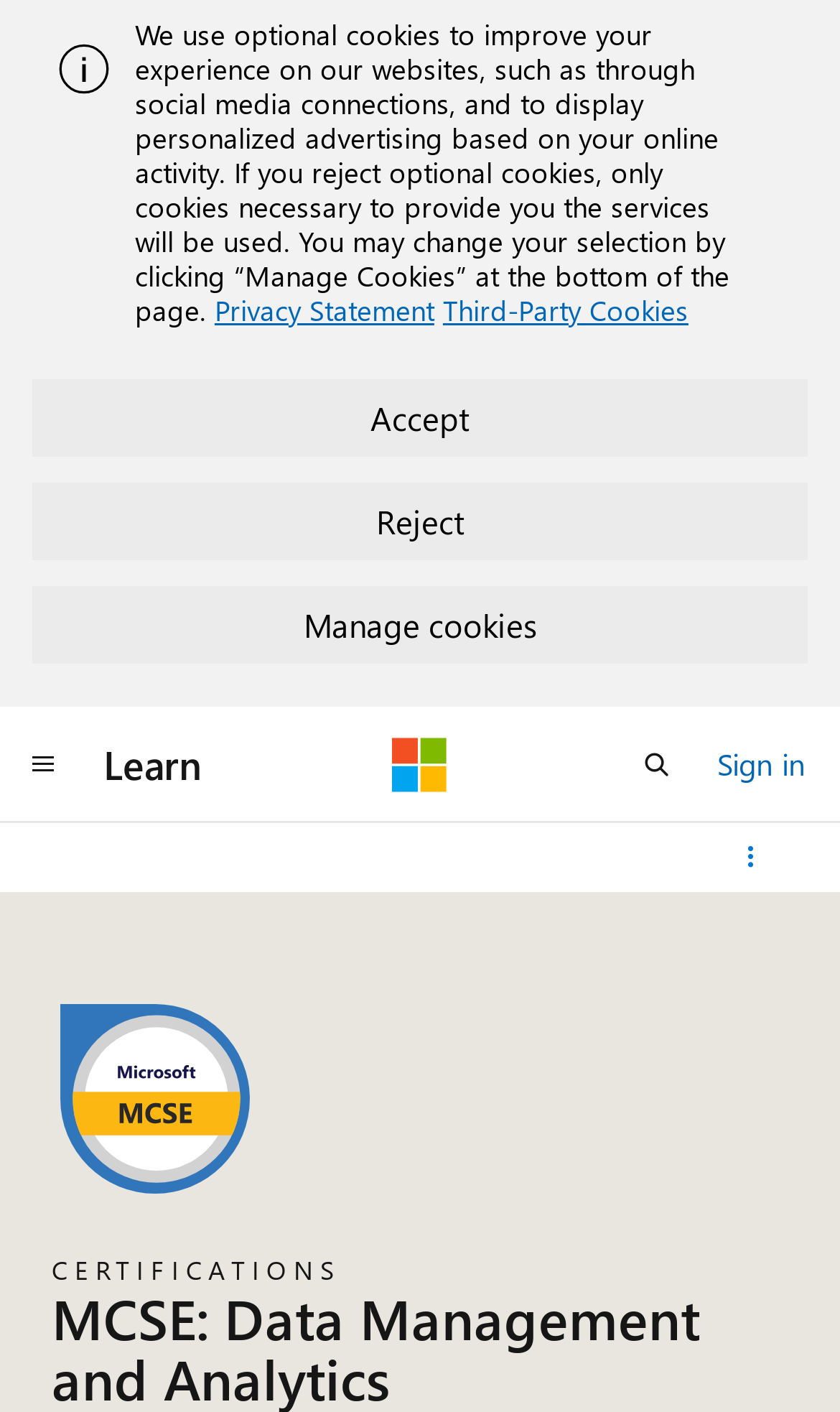How many buttons are on the top navigation bar?
Examine the image and give a concise answer in one word or a short phrase.

4